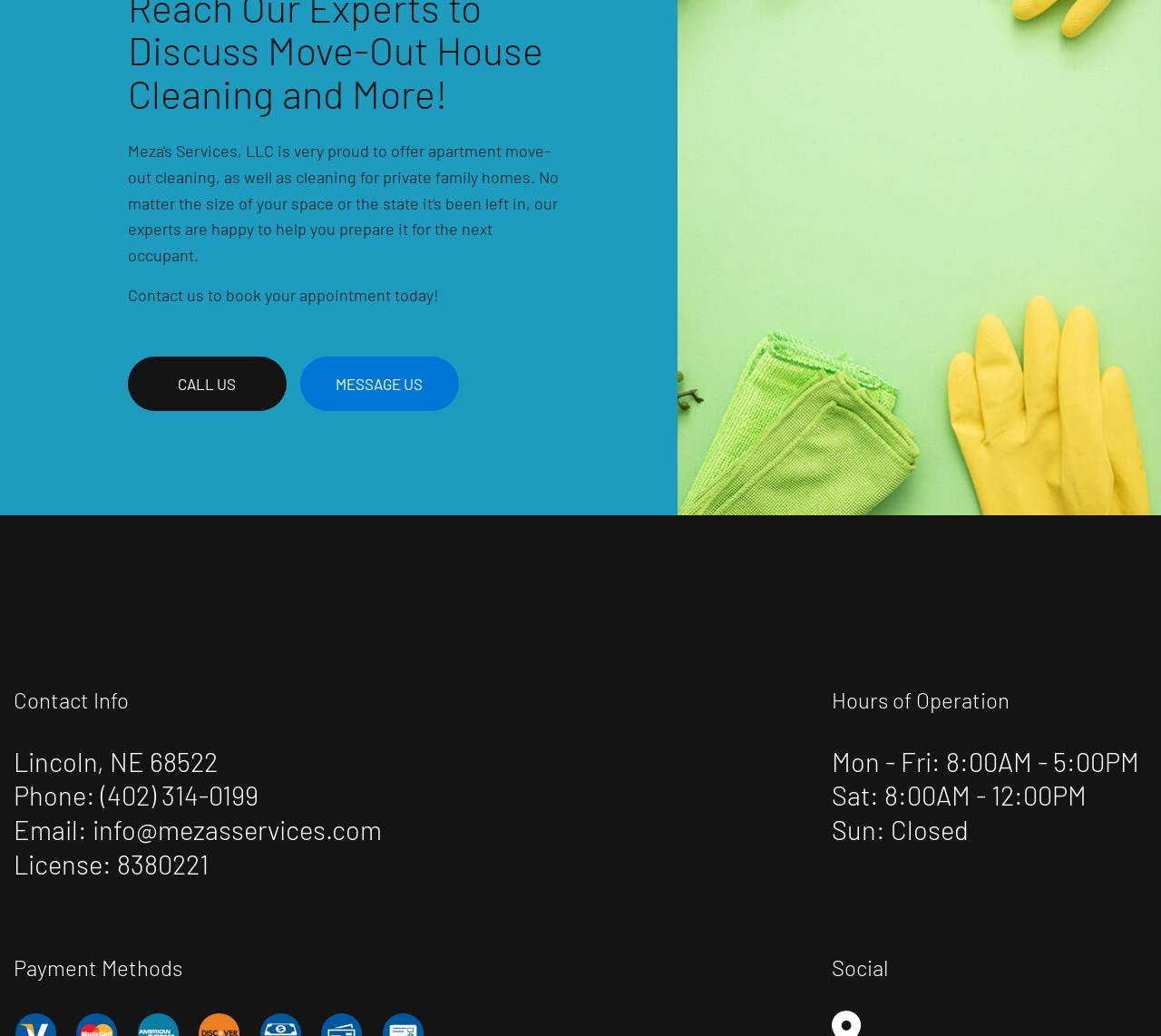Is the office open on Sunday?
Give a detailed response to the question by analyzing the screenshot.

I found the hours of operation by looking at the 'Hours of Operation' section, where Sunday's hours are listed as 'Closed', indicating that the office is not open on Sunday.